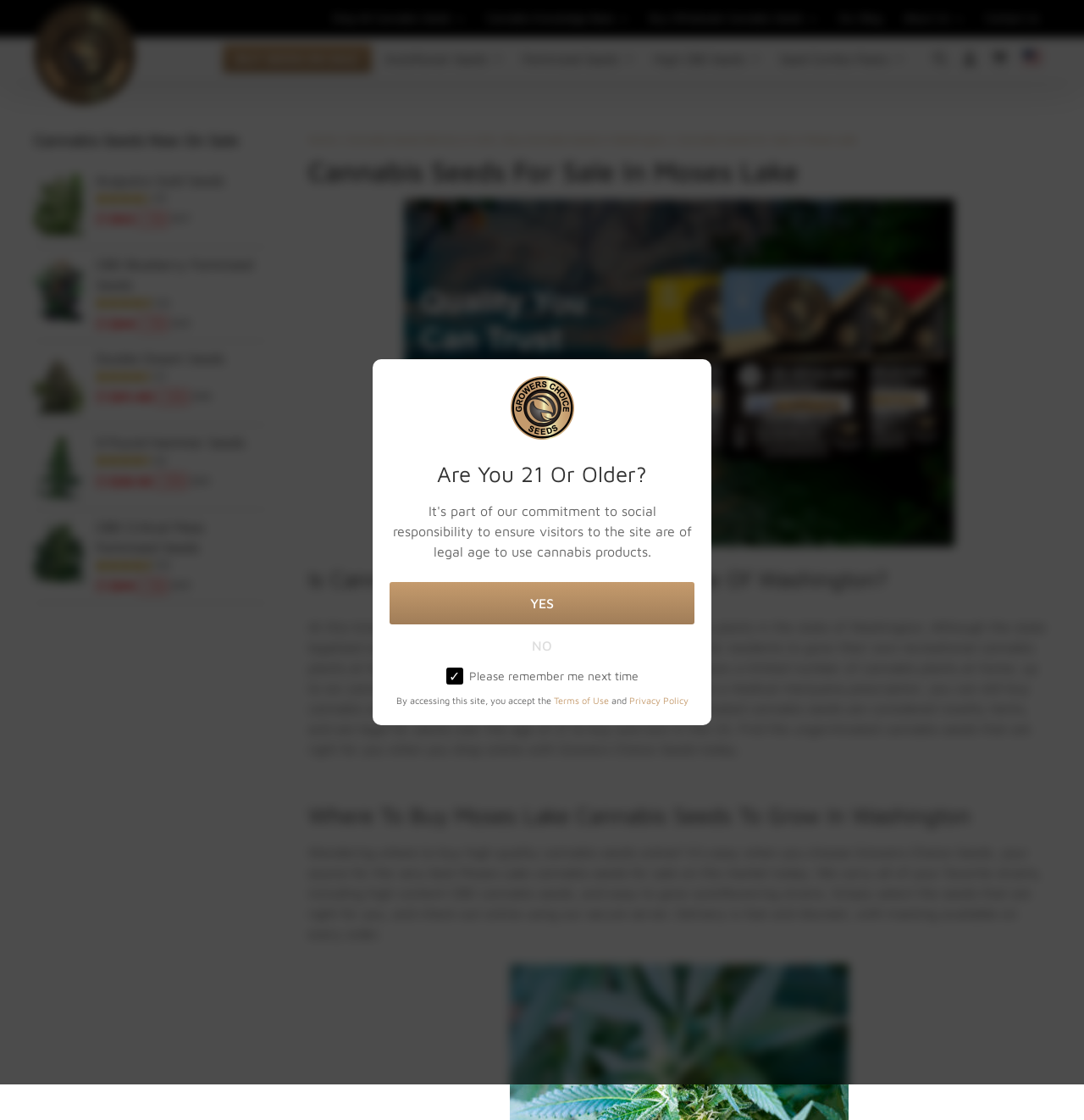Analyze the image and deliver a detailed answer to the question: What is the current status of recreational cannabis plant growth in Washington state?

The answer can be found in the text section that discusses the legality of cannabis cultivation in Washington state. The text states that although the state legalized recreational cannabis in 2012, the law does not currently allow for residents to grow their own recreational cannabis plants at home.